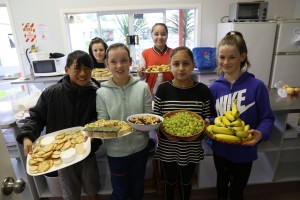Who is guiding the students in food preparation?
Please craft a detailed and exhaustive response to the question.

According to the caption, Claire Wigley is the food tech teacher guiding the students in baking and teaching them valuable skills about nutrition and food presentation.